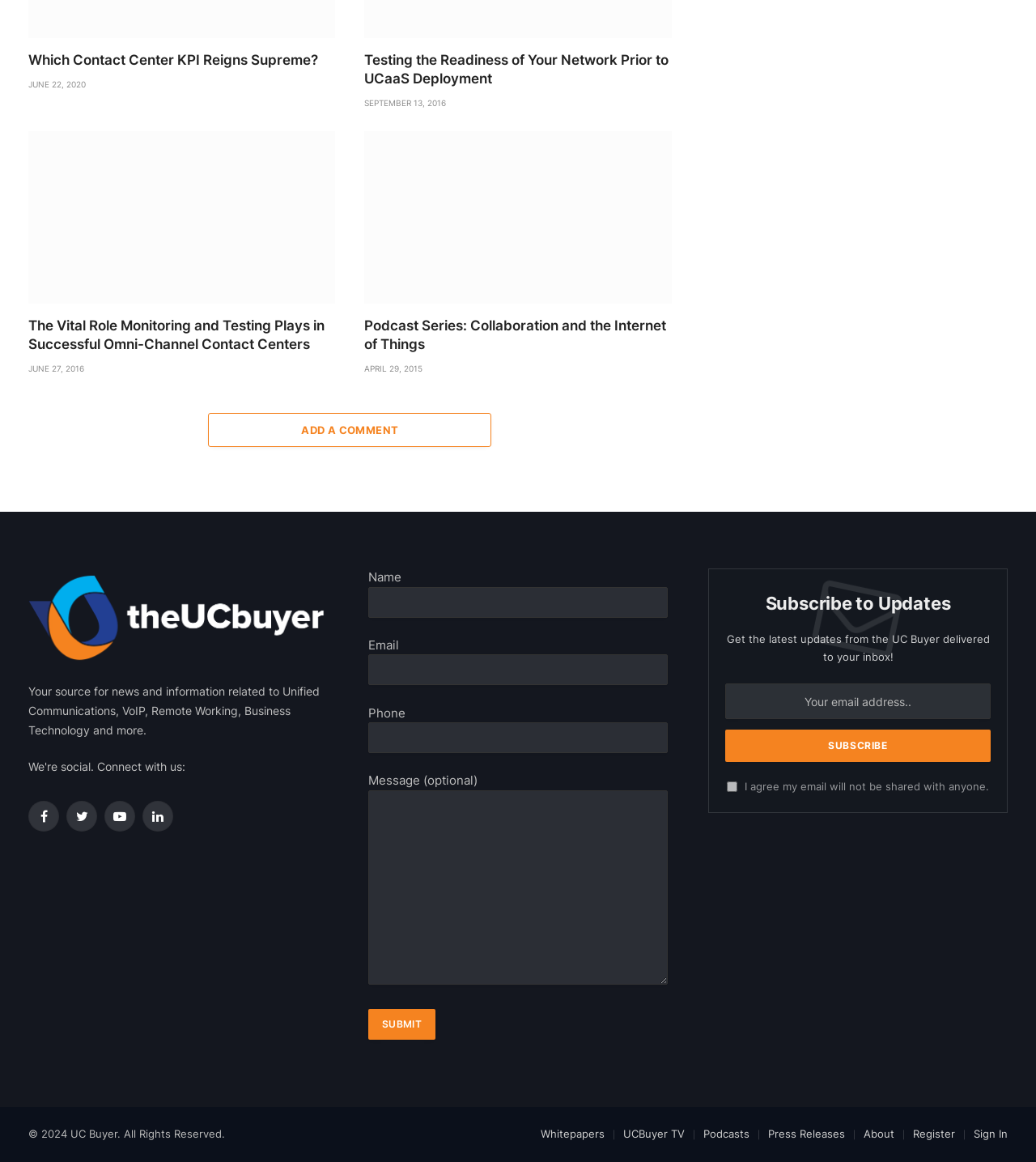How many articles are on this webpage?
Please provide a single word or phrase answer based on the image.

4